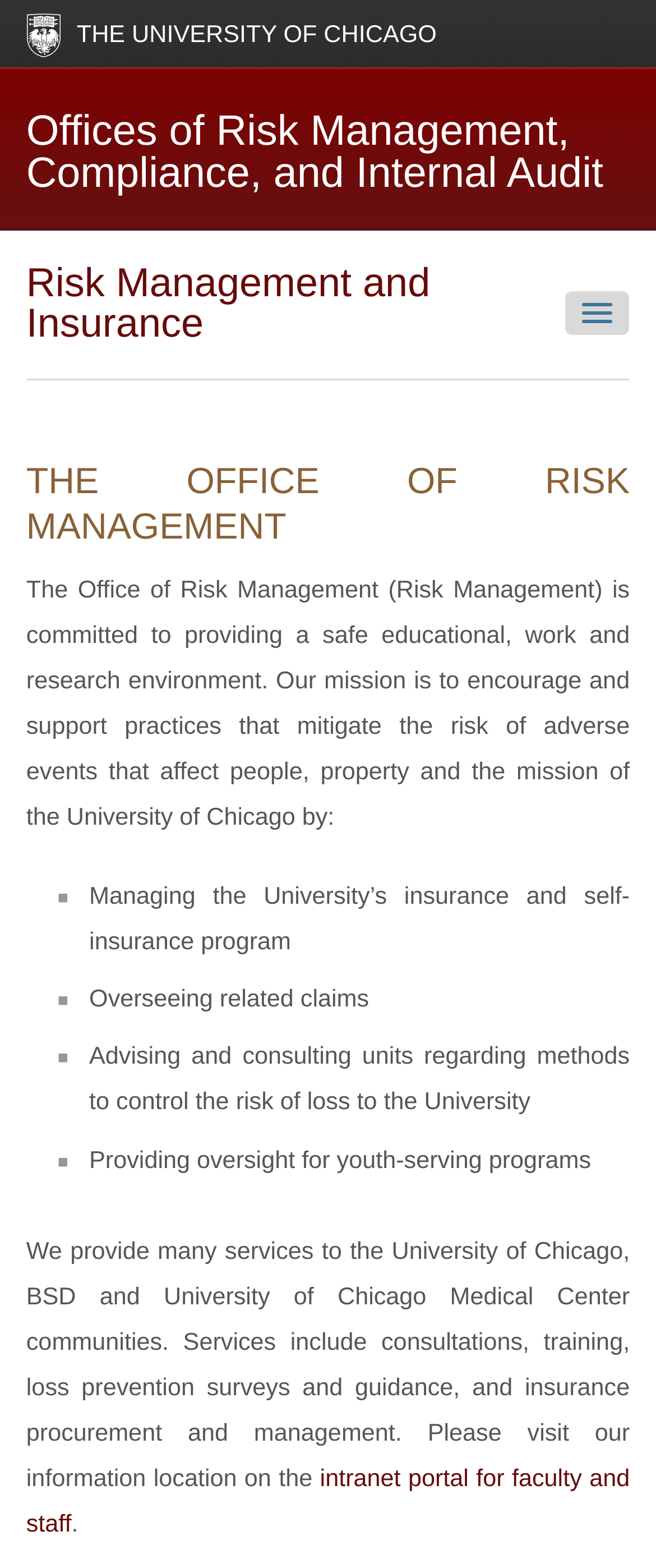Please indicate the bounding box coordinates for the clickable area to complete the following task: "Check FAQs". The coordinates should be specified as four float numbers between 0 and 1, i.e., [left, top, right, bottom].

None